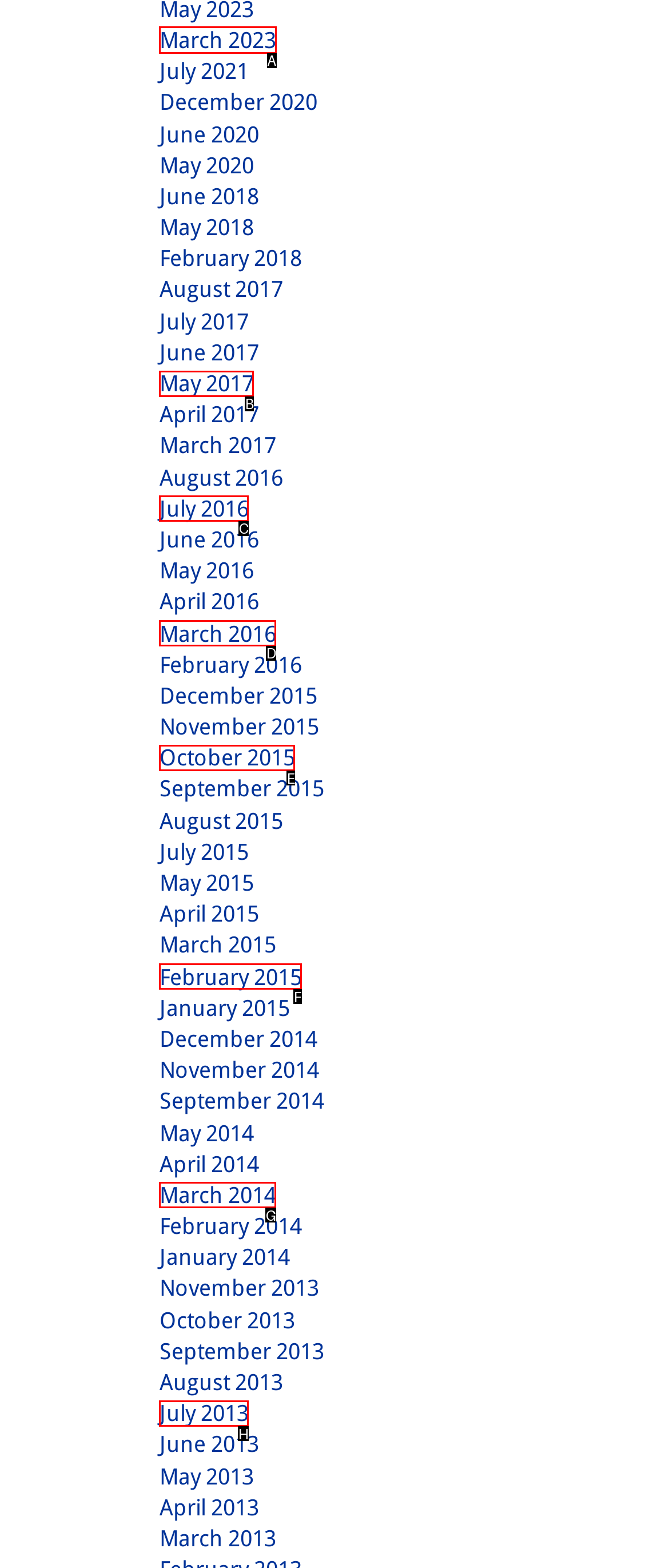To achieve the task: View March 2023, indicate the letter of the correct choice from the provided options.

A